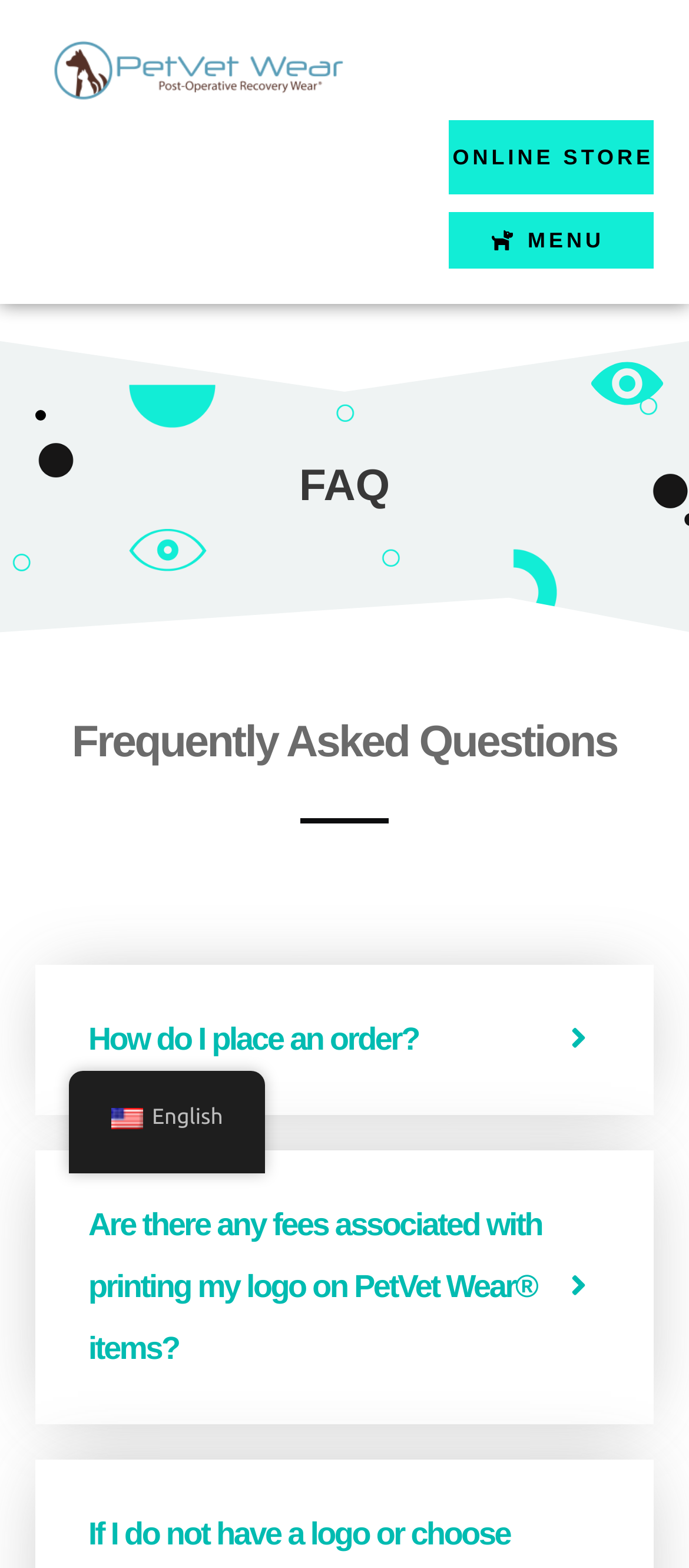How many tabs are in the FAQ section?
Please respond to the question thoroughly and include all relevant details.

I counted the number of tablists in the FAQ section, which are two: one with the tab 'How do I place an order?' and another with the tab 'Are there any fees associated with printing my logo on PetVet Wear items?'.